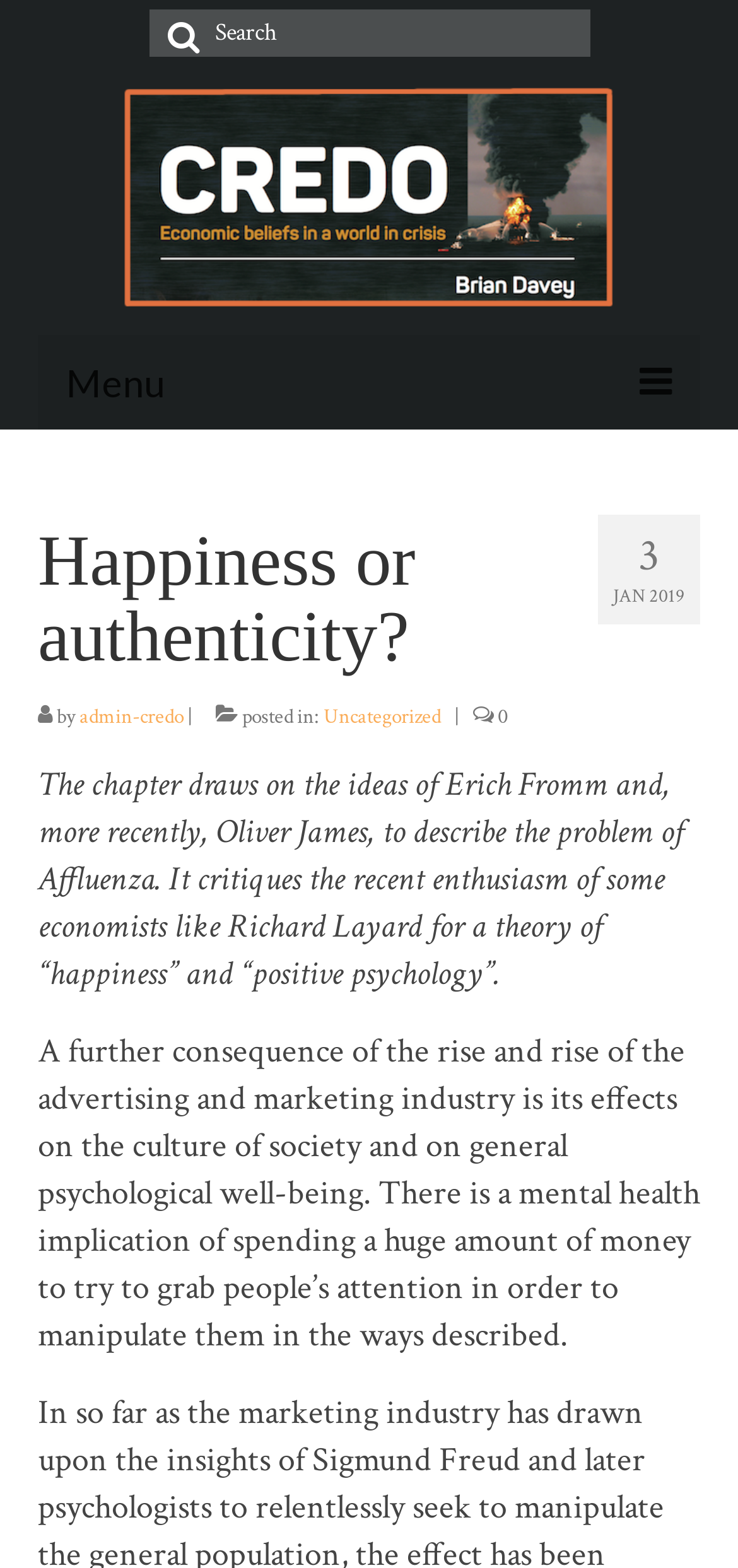What is the category of the current article?
Refer to the image and provide a concise answer in one word or phrase.

Uncategorized